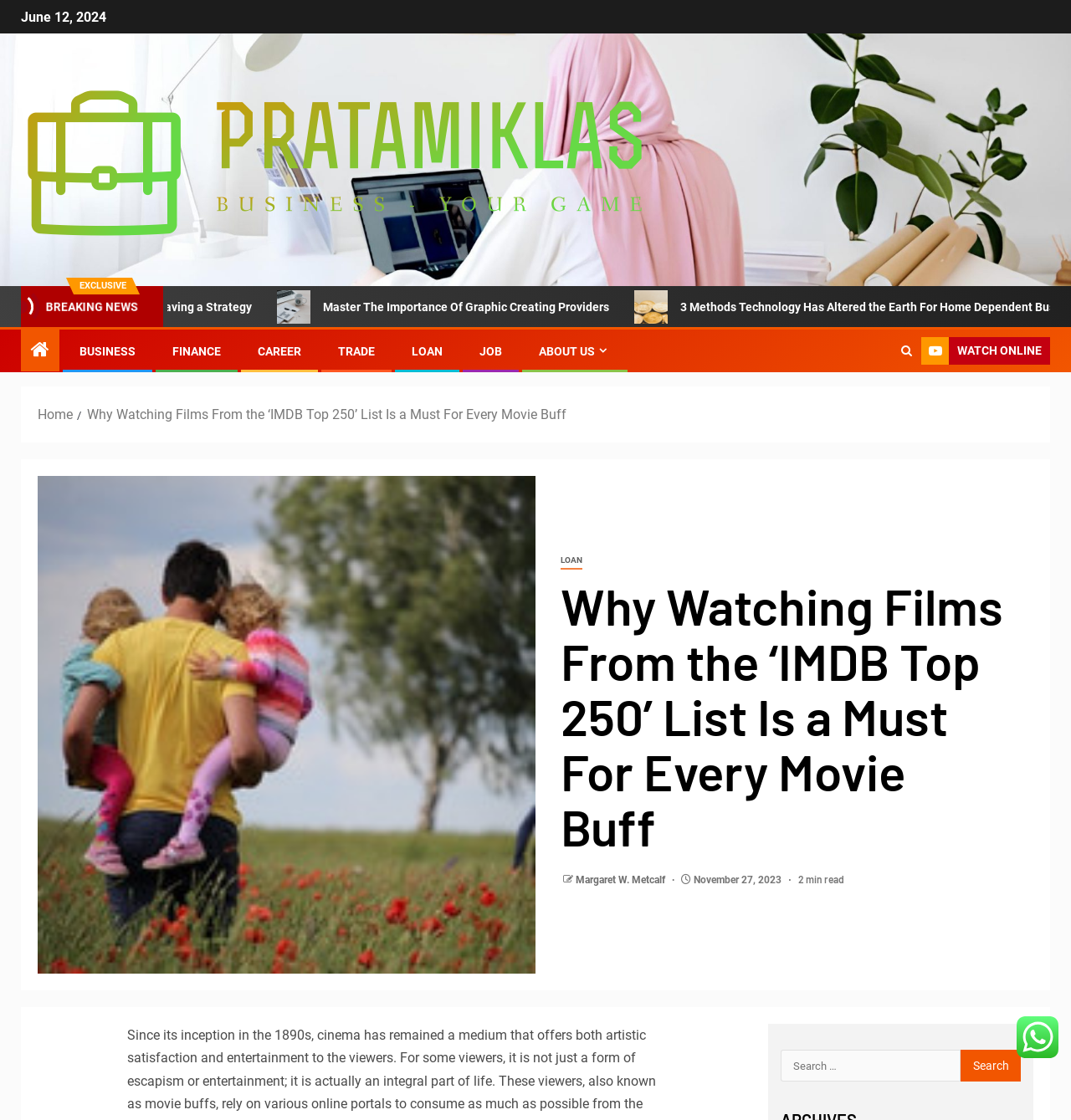What is the date of the article?
Please respond to the question thoroughly and include all relevant details.

I found the date of the article by looking at the top of the webpage, where it says 'June 12, 2024' in a static text element.